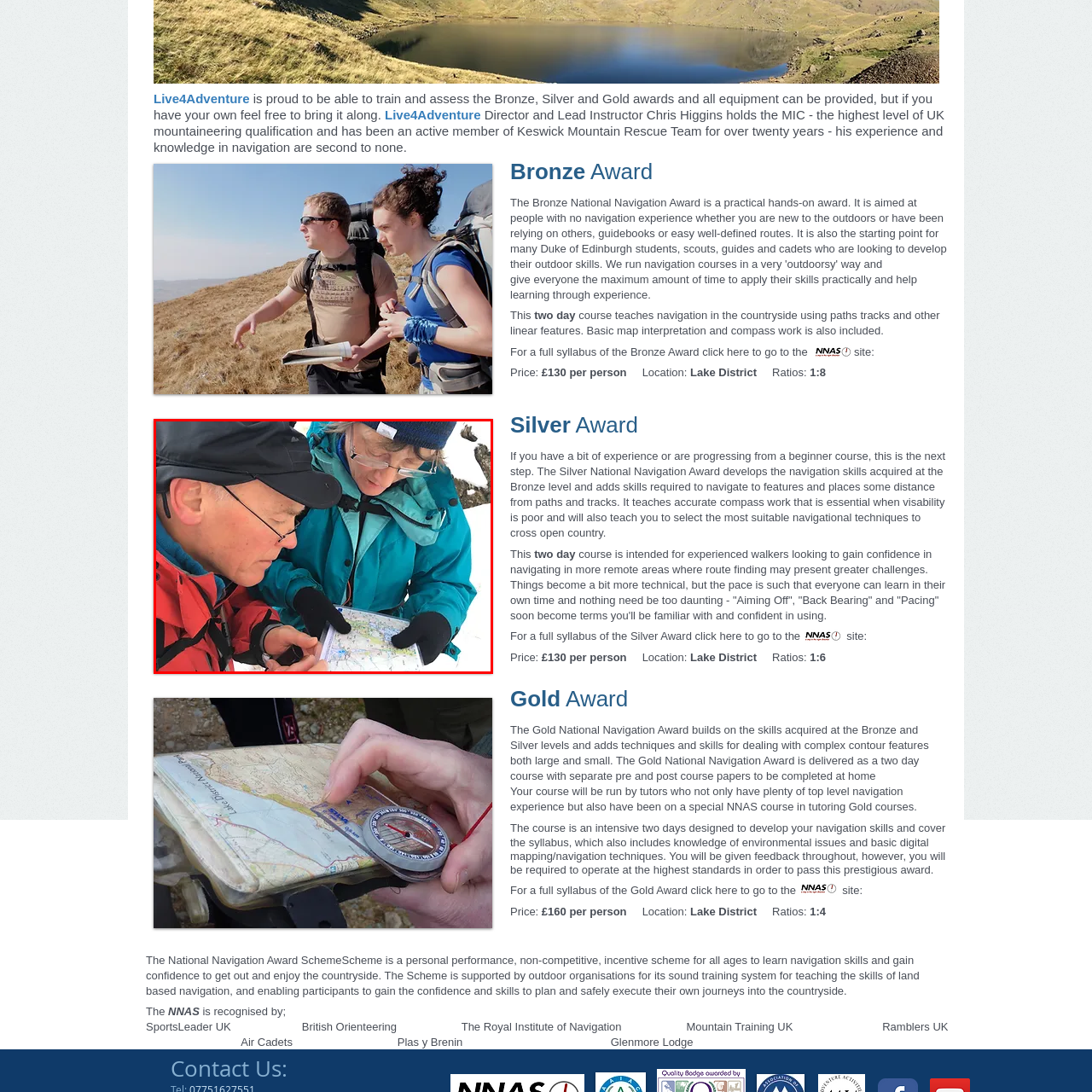Direct your attention to the image marked by the red boundary, Is the woman wearing glasses? Provide a single word or phrase in response.

Yes